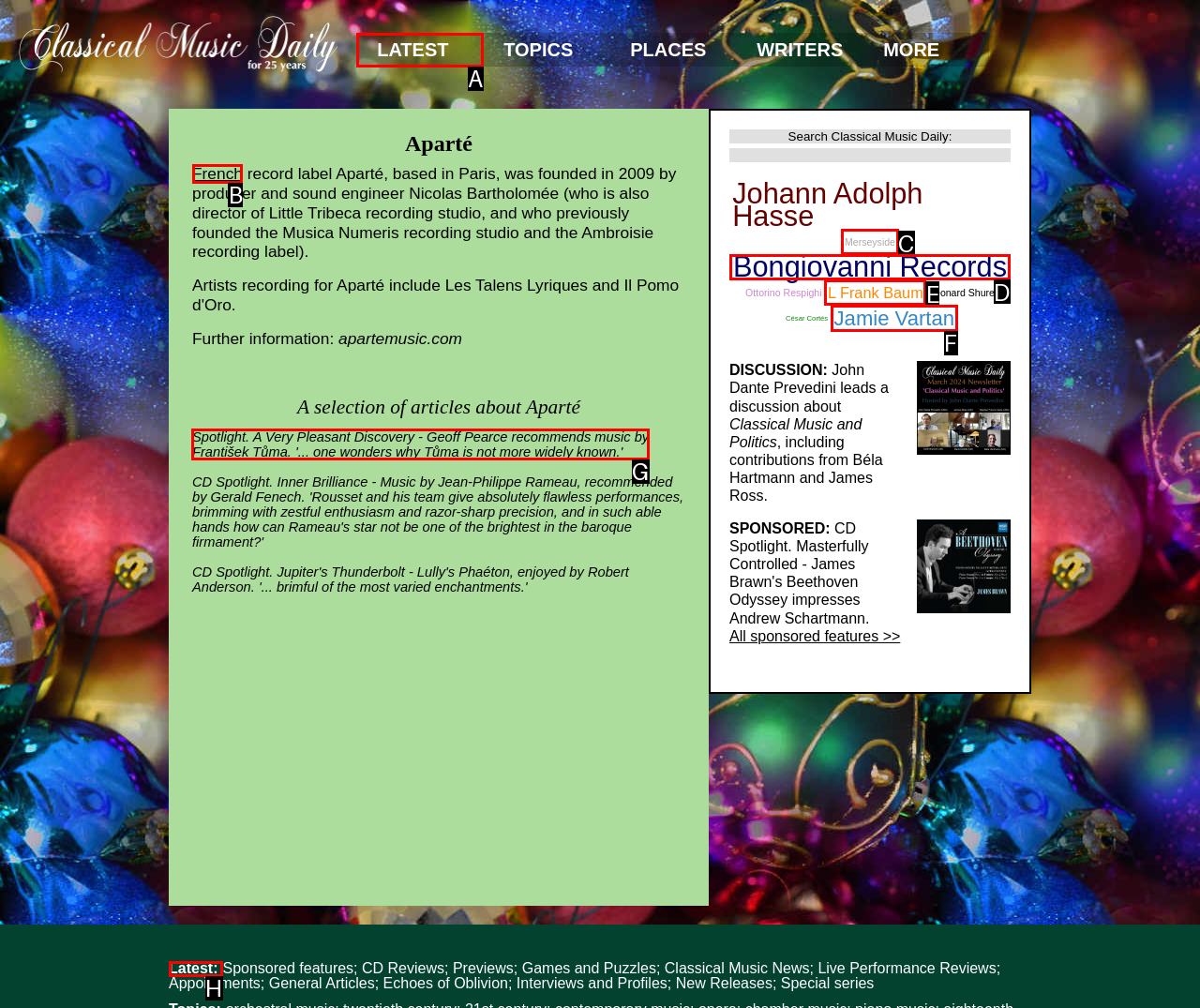Which lettered option should be clicked to perform the following task: Discover music by František Tůma
Respond with the letter of the appropriate option.

G